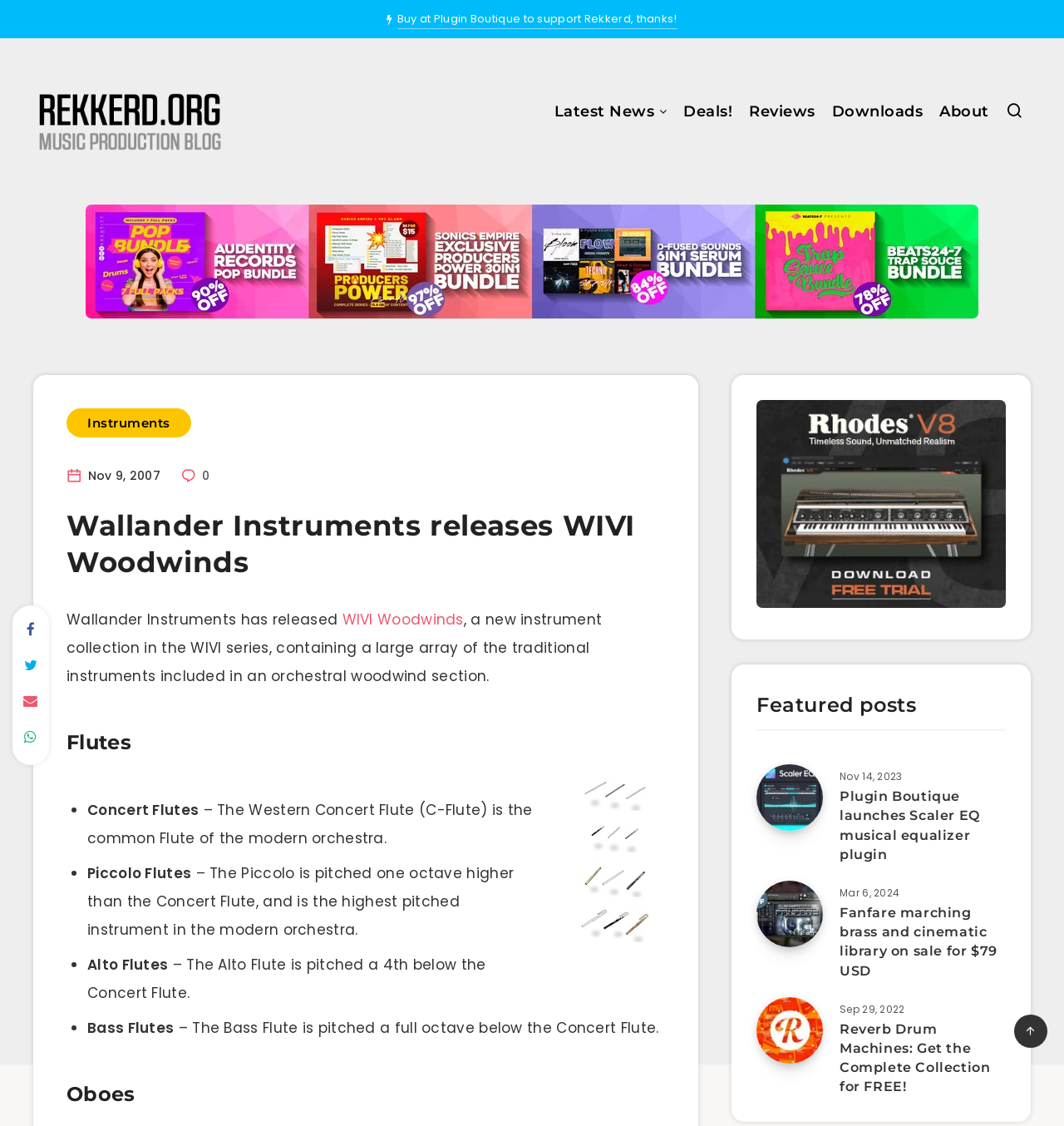Provide a single word or phrase answer to the question: 
What is the name of the plugin mentioned in the featured post?

Scaler EQ